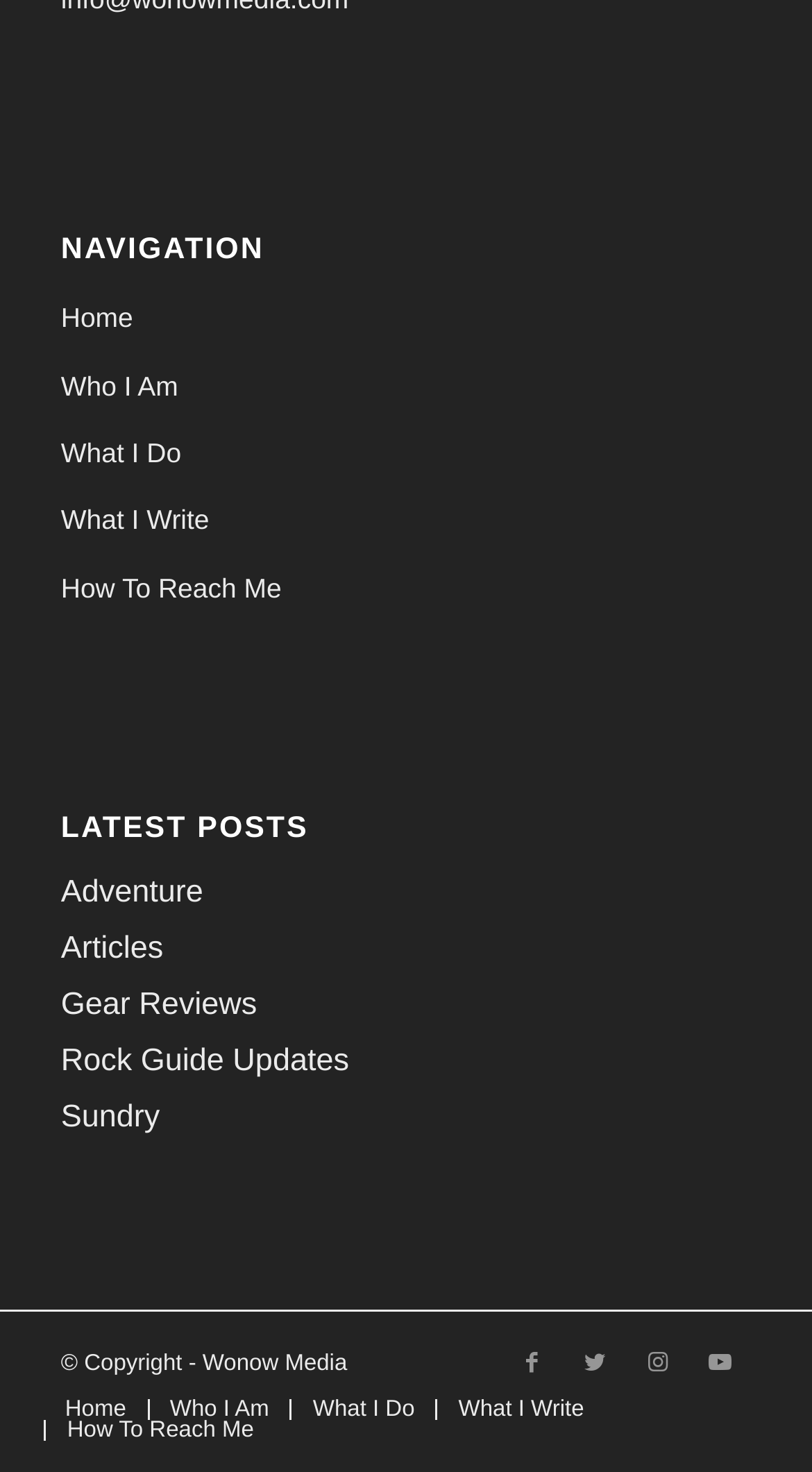Please determine the bounding box coordinates of the element's region to click in order to carry out the following instruction: "go to home page". The coordinates should be four float numbers between 0 and 1, i.e., [left, top, right, bottom].

[0.075, 0.194, 0.925, 0.24]